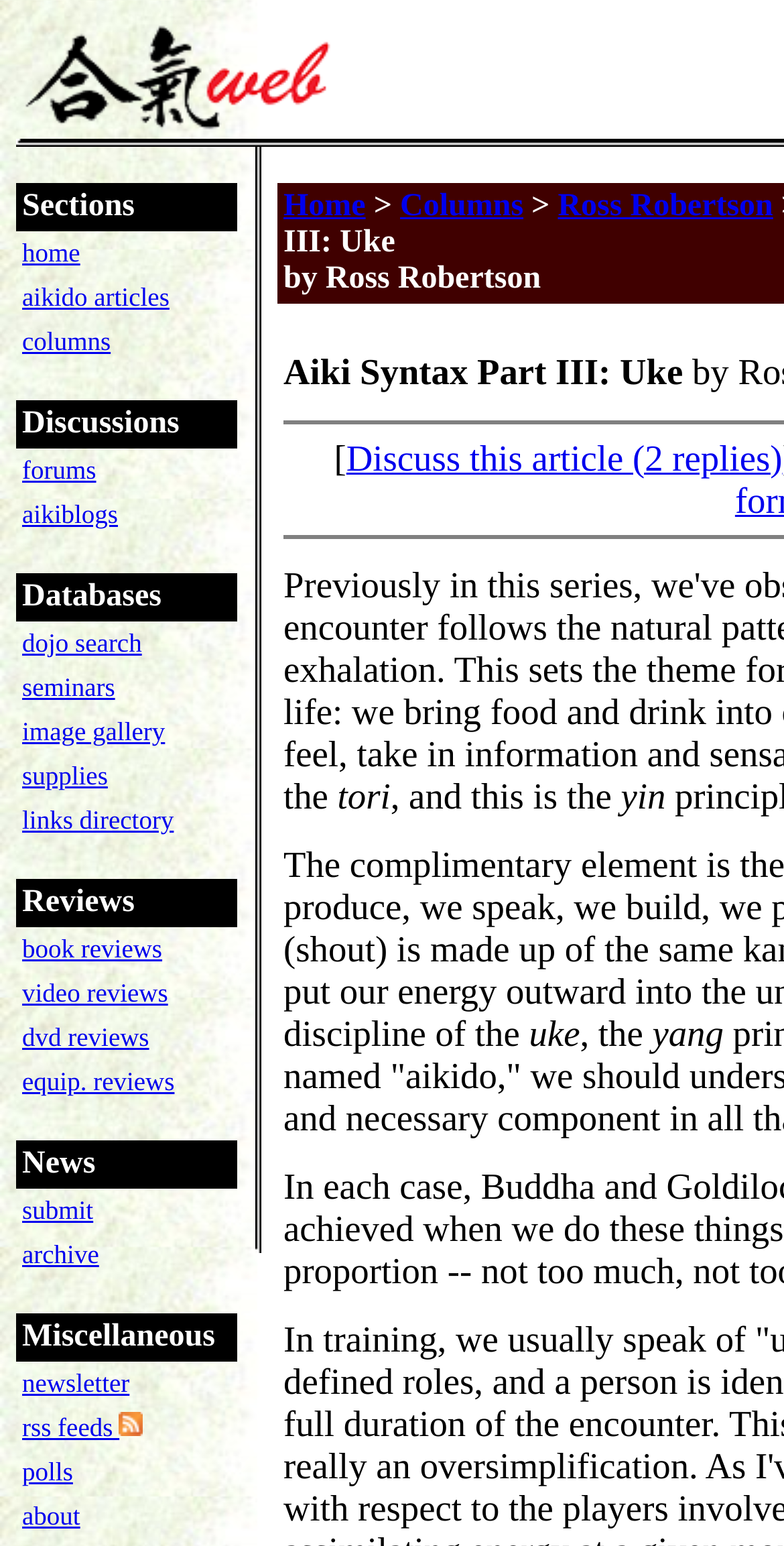Please answer the following question using a single word or phrase: 
What type of content can be found in the 'Reviews' section?

Book, video, and DVD reviews